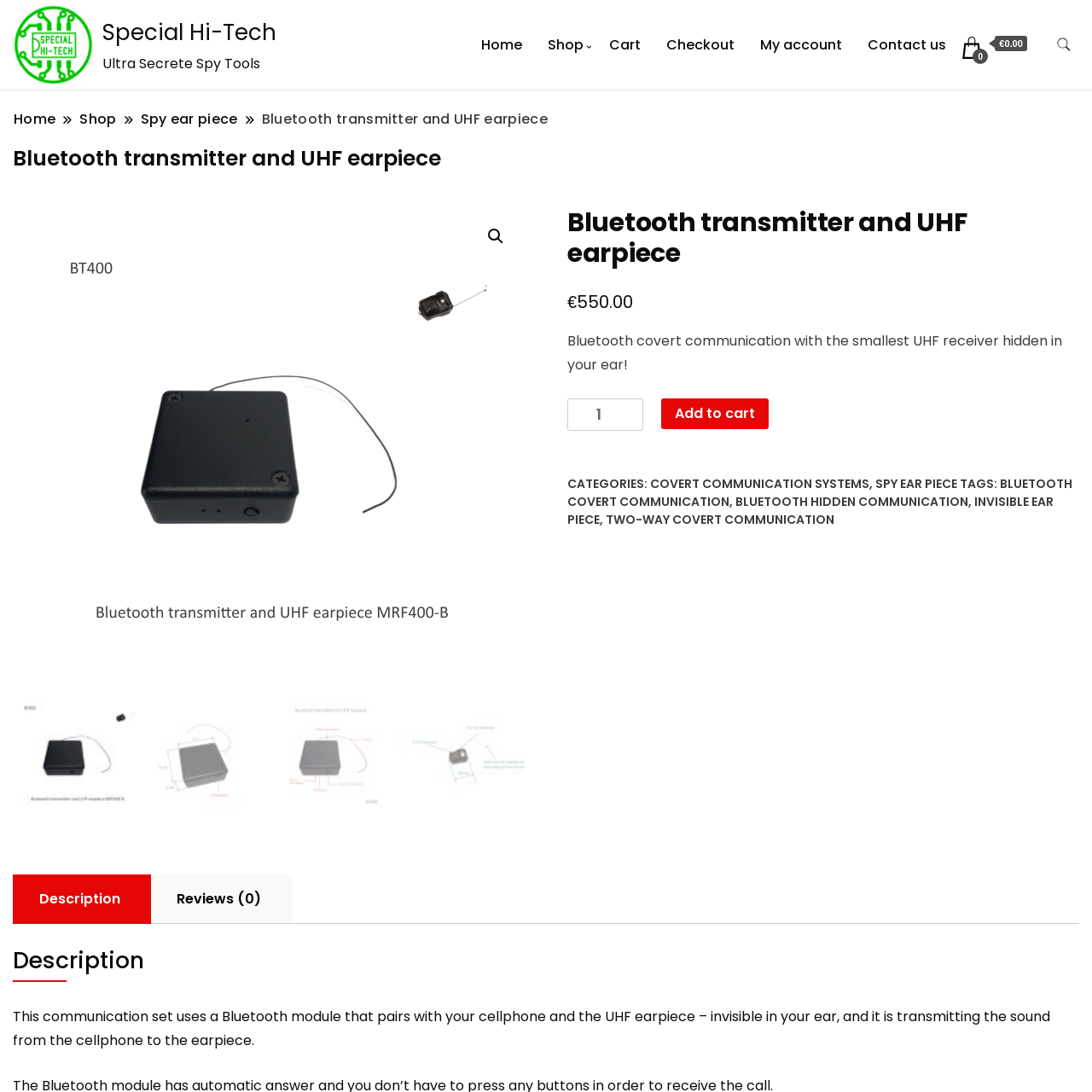Find the main header of the webpage and produce its text content.

Bluetooth transmitter and UHF earpiece